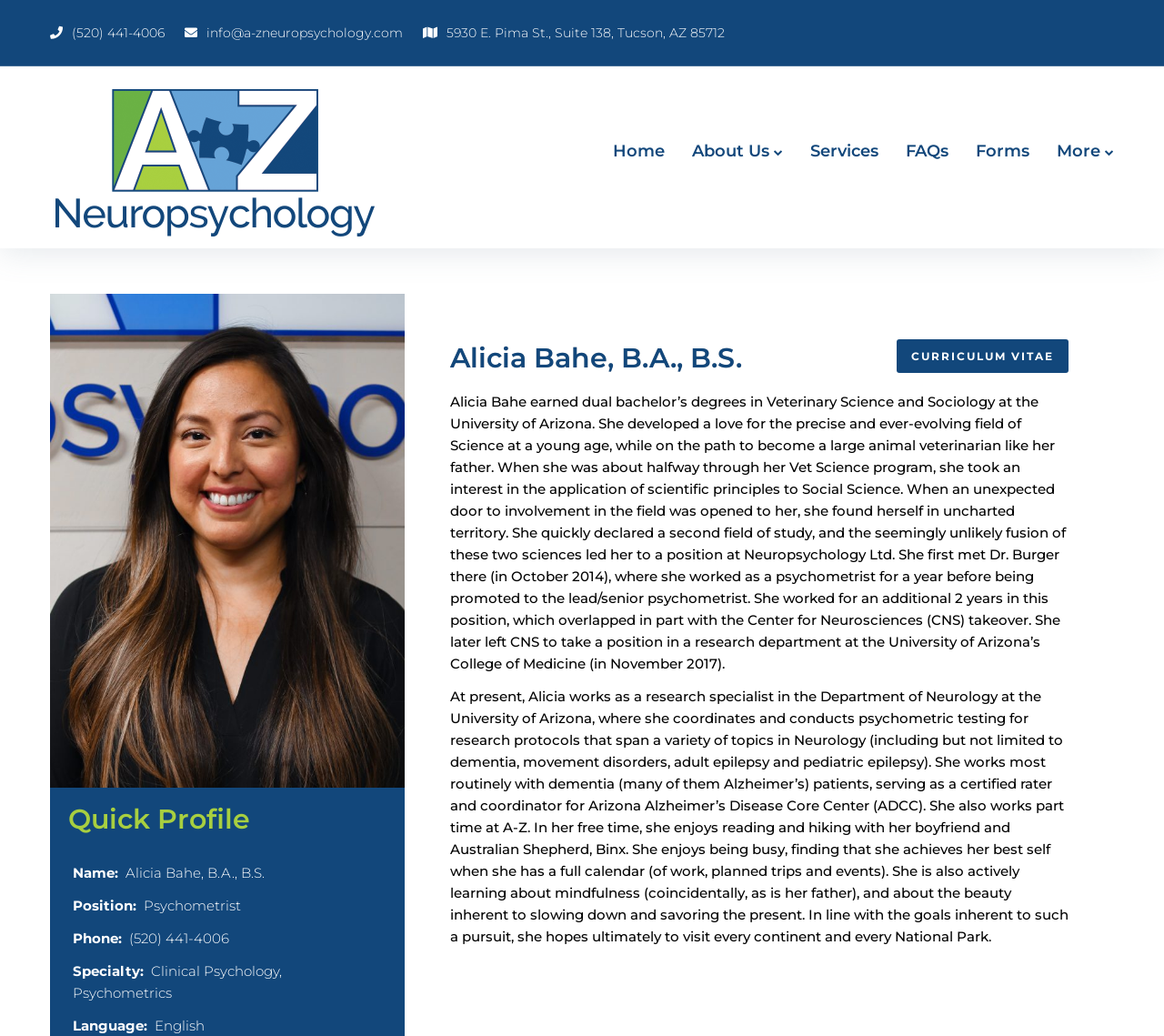Please identify the bounding box coordinates of the clickable region that I should interact with to perform the following instruction: "Click the 'About Us' link". The coordinates should be expressed as four float numbers between 0 and 1, i.e., [left, top, right, bottom].

[0.724, 0.13, 0.802, 0.164]